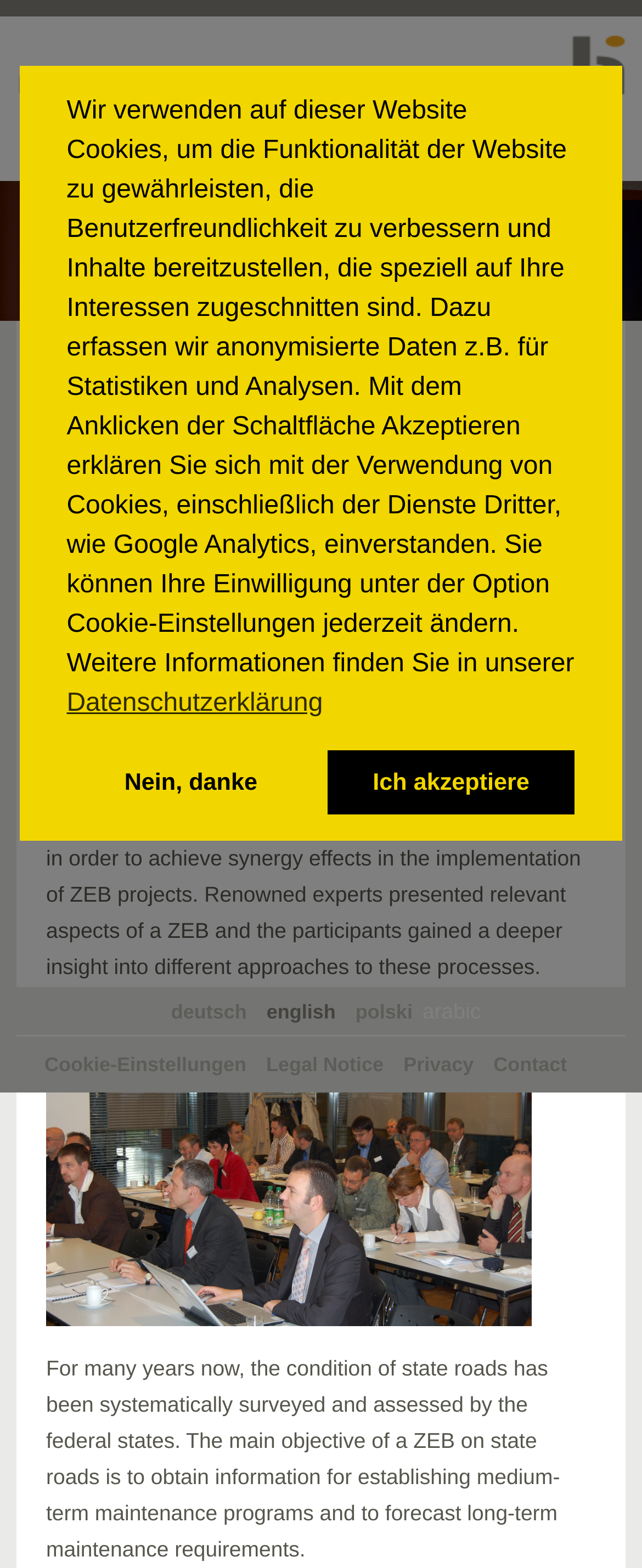Using the details in the image, give a detailed response to the question below:
How many languages are available on this website?

I found the answer by looking at the language selection links at the bottom of the page, which include 'deutsch', 'english', 'polski', and 'arabic'.